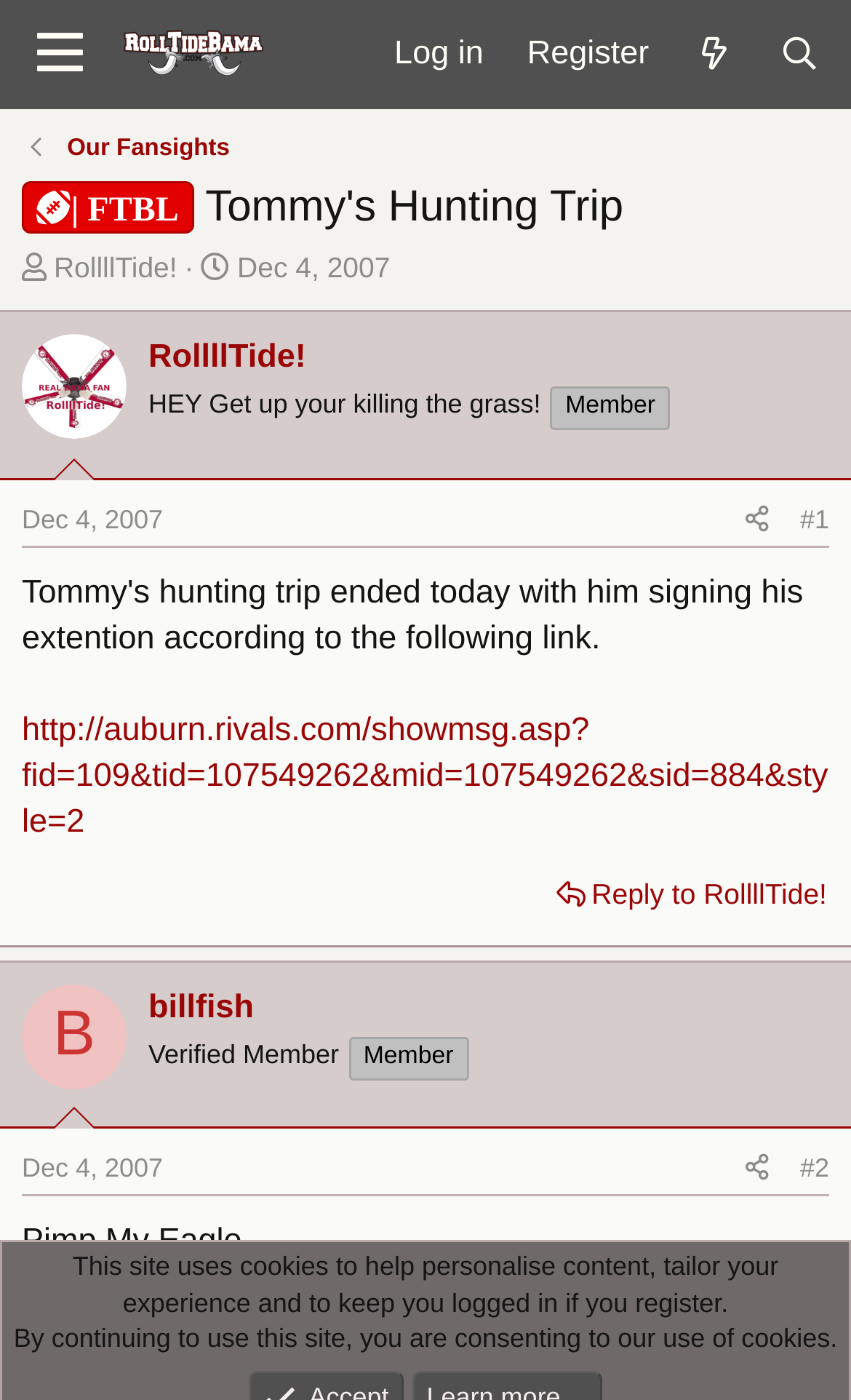Highlight the bounding box coordinates of the element you need to click to perform the following instruction: "Study Mathematics."

None